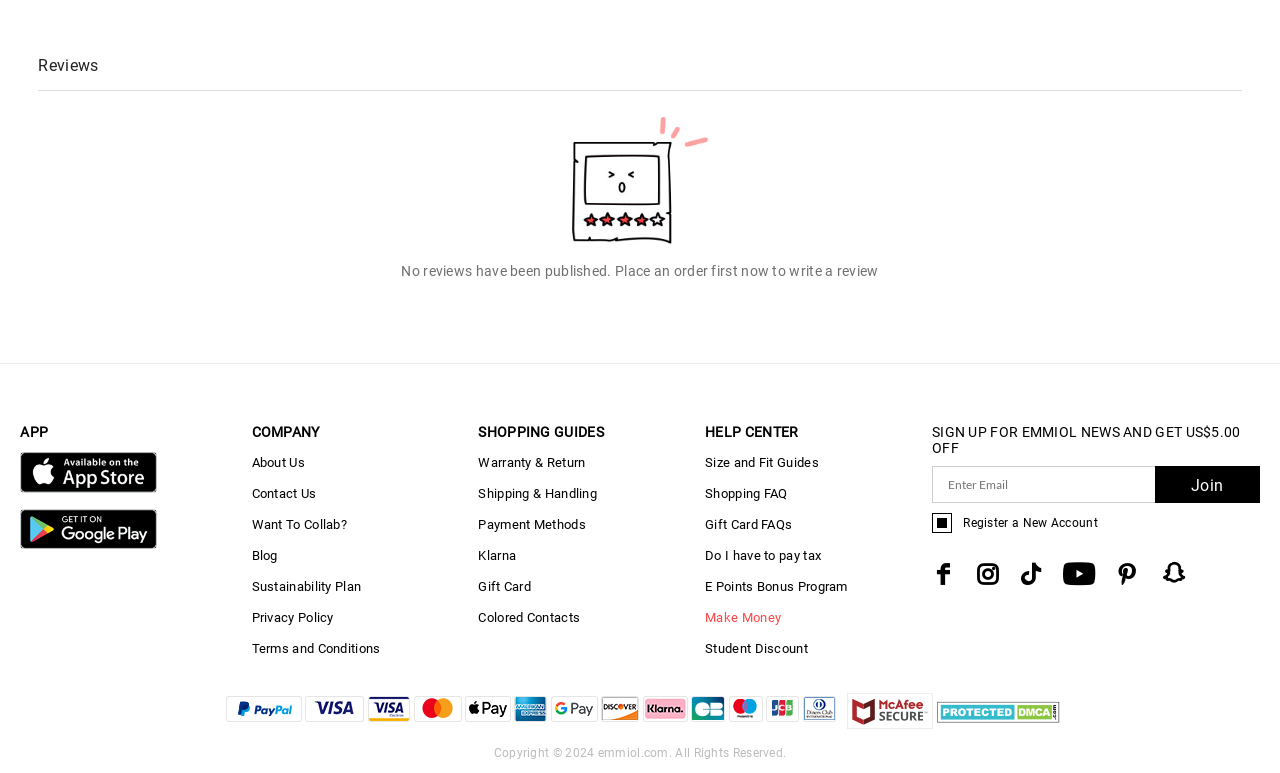What is the discount amount for signing up for EMMIOL news?
Using the image as a reference, give a one-word or short phrase answer.

US$5.00